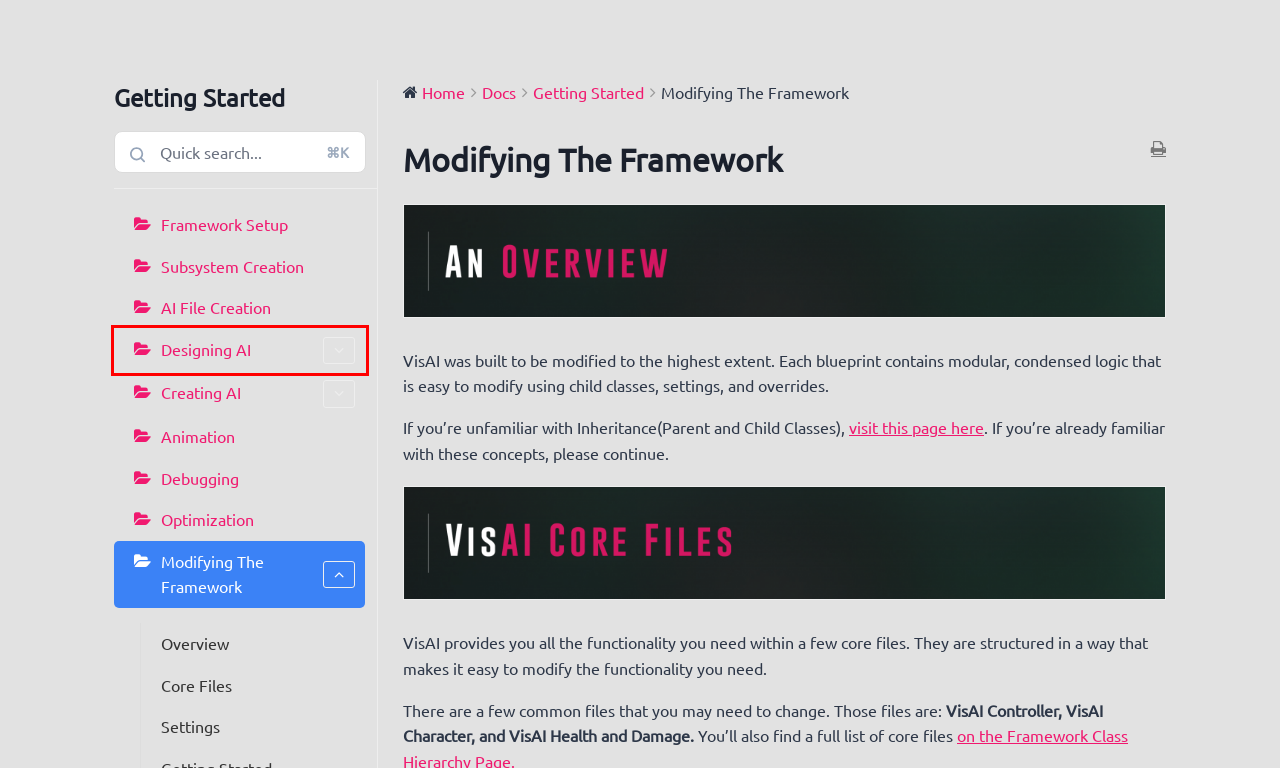Look at the screenshot of a webpage where a red bounding box surrounds a UI element. Your task is to select the best-matching webpage description for the new webpage after you click the element within the bounding box. The available options are:
A. Debugging - VisAI
B. Animation - VisAI
C. Core Files - VisAI
D. AI File Creation - VisAI
E. Subsystem Creation - VisAI
F. Framework Setup - VisAI
G. Designing AI - VisAI
H. Home - VisAI

G